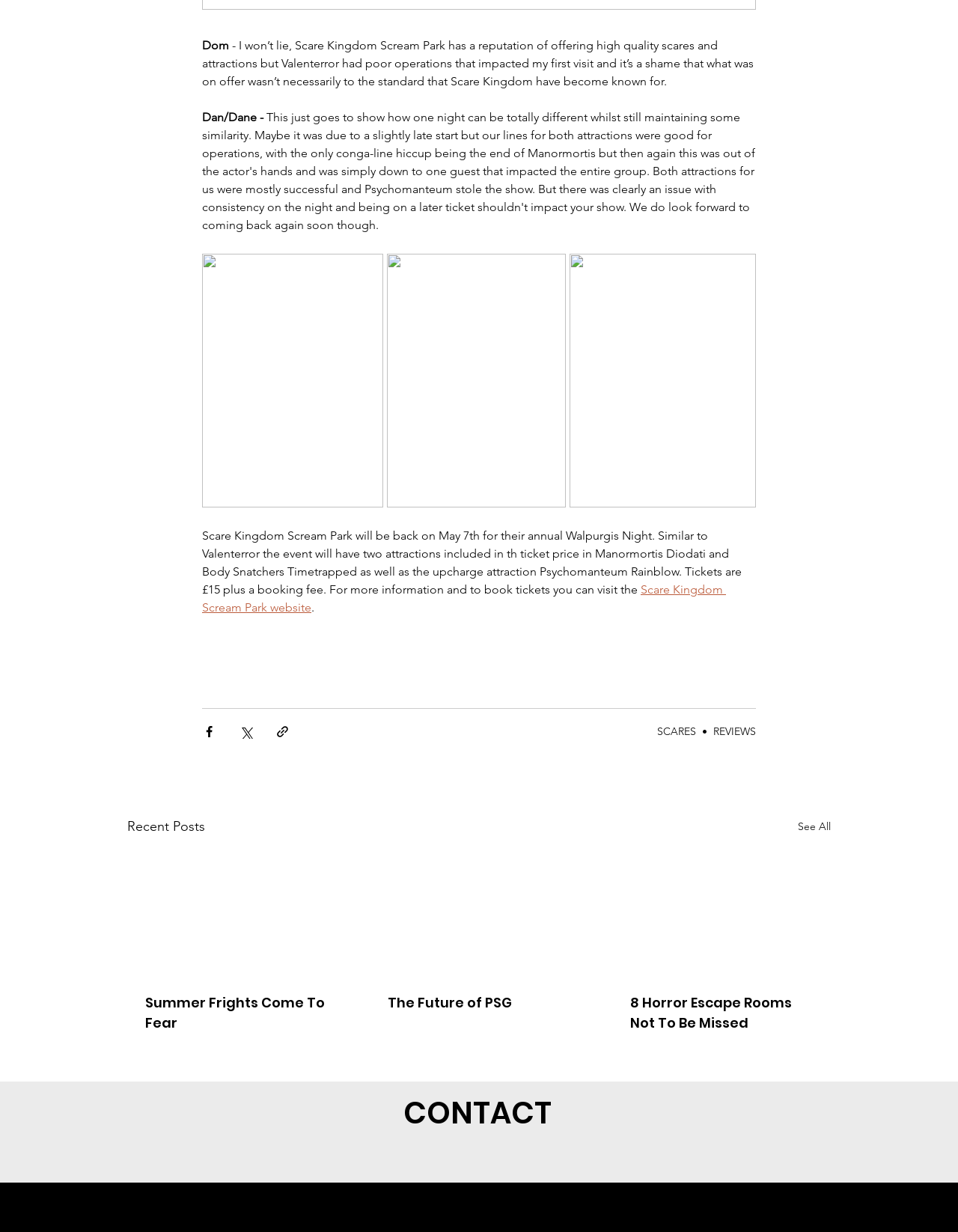Please find the bounding box for the UI element described by: "aria-label="mail_email_communication-512"".

[0.555, 0.922, 0.588, 0.947]